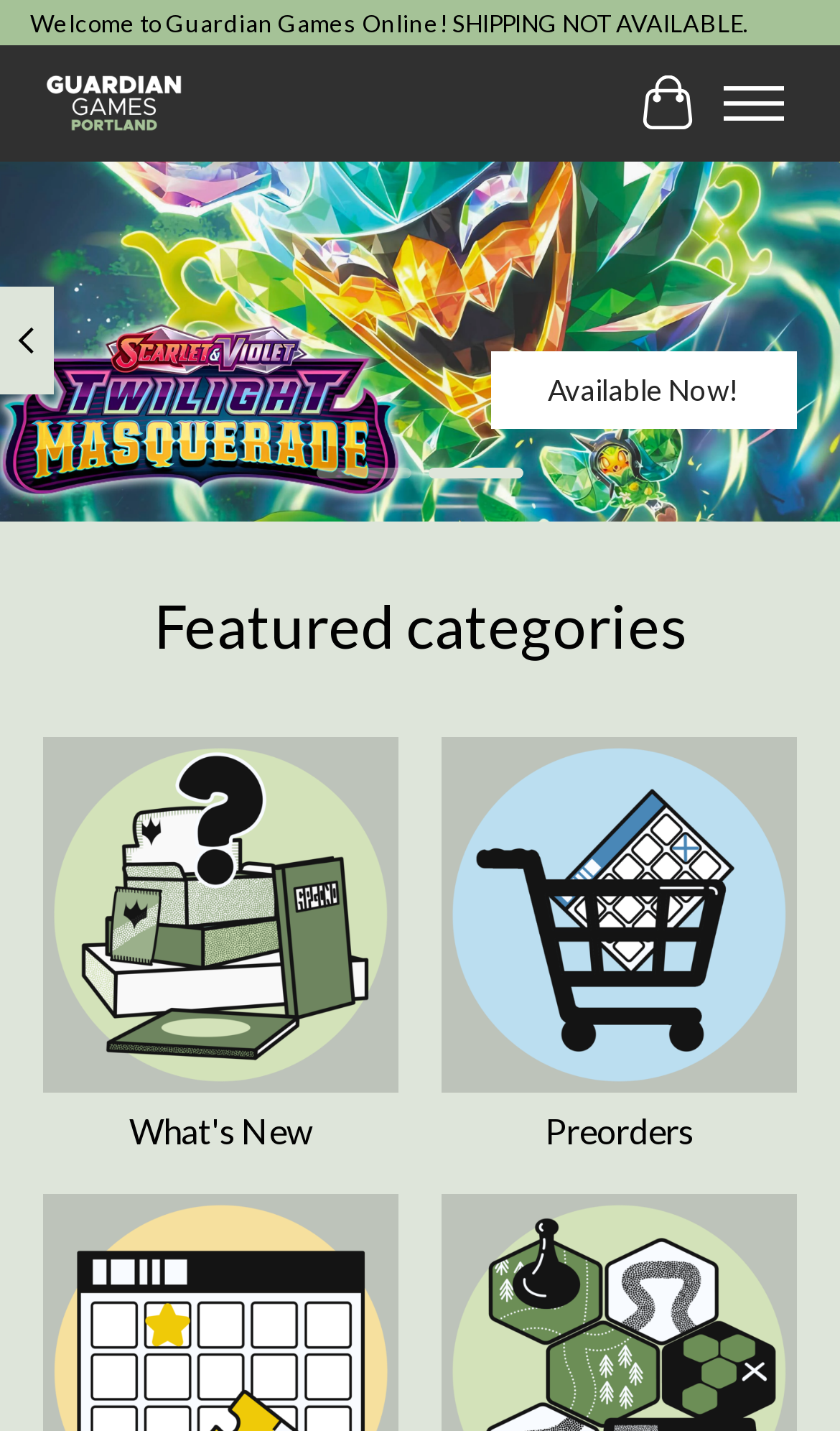What is the purpose of the button on the top-right corner?
Please look at the screenshot and answer in one word or a short phrase.

Toggle cart